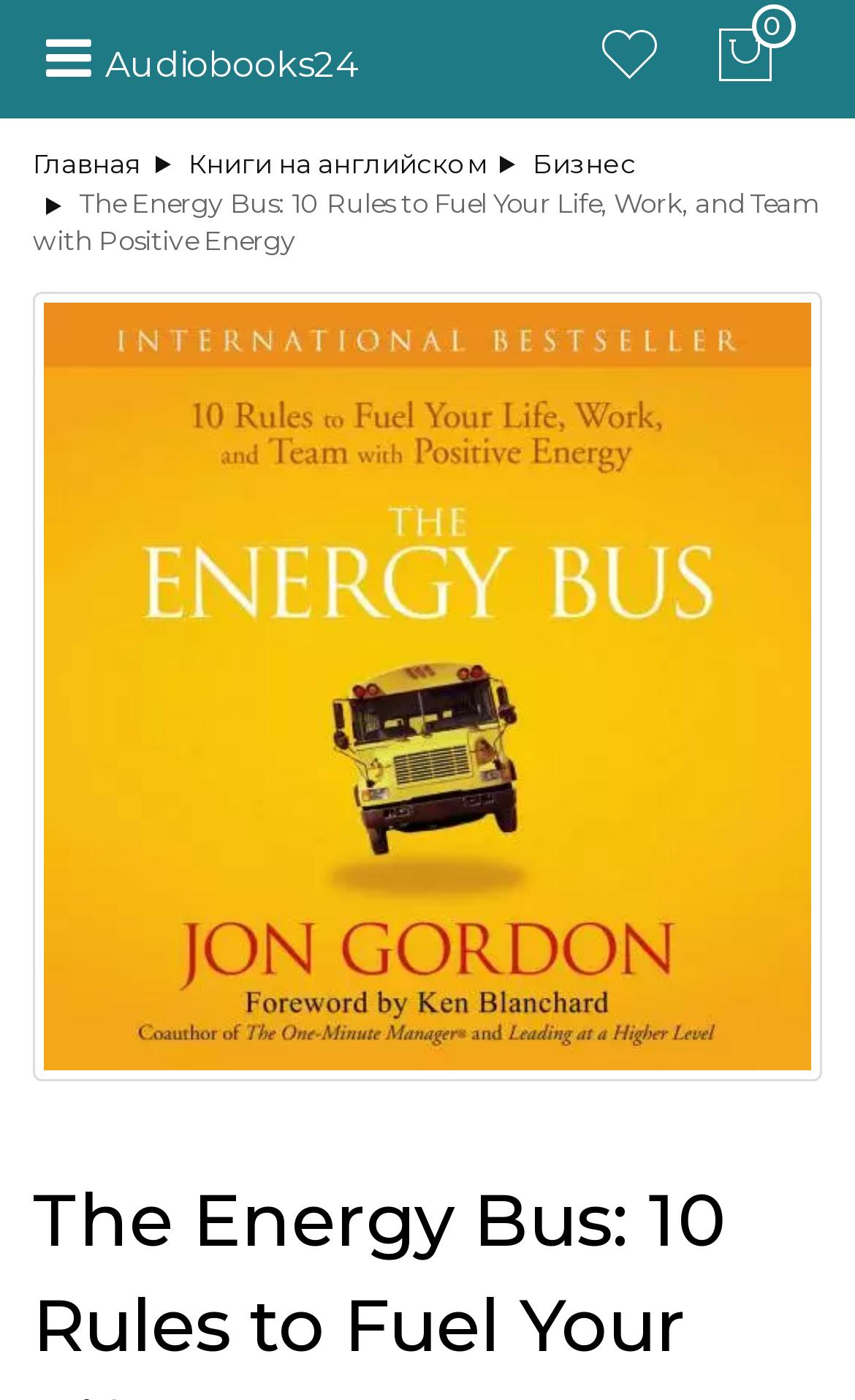Please answer the following question using a single word or phrase: Is there an image on this webpage?

Yes